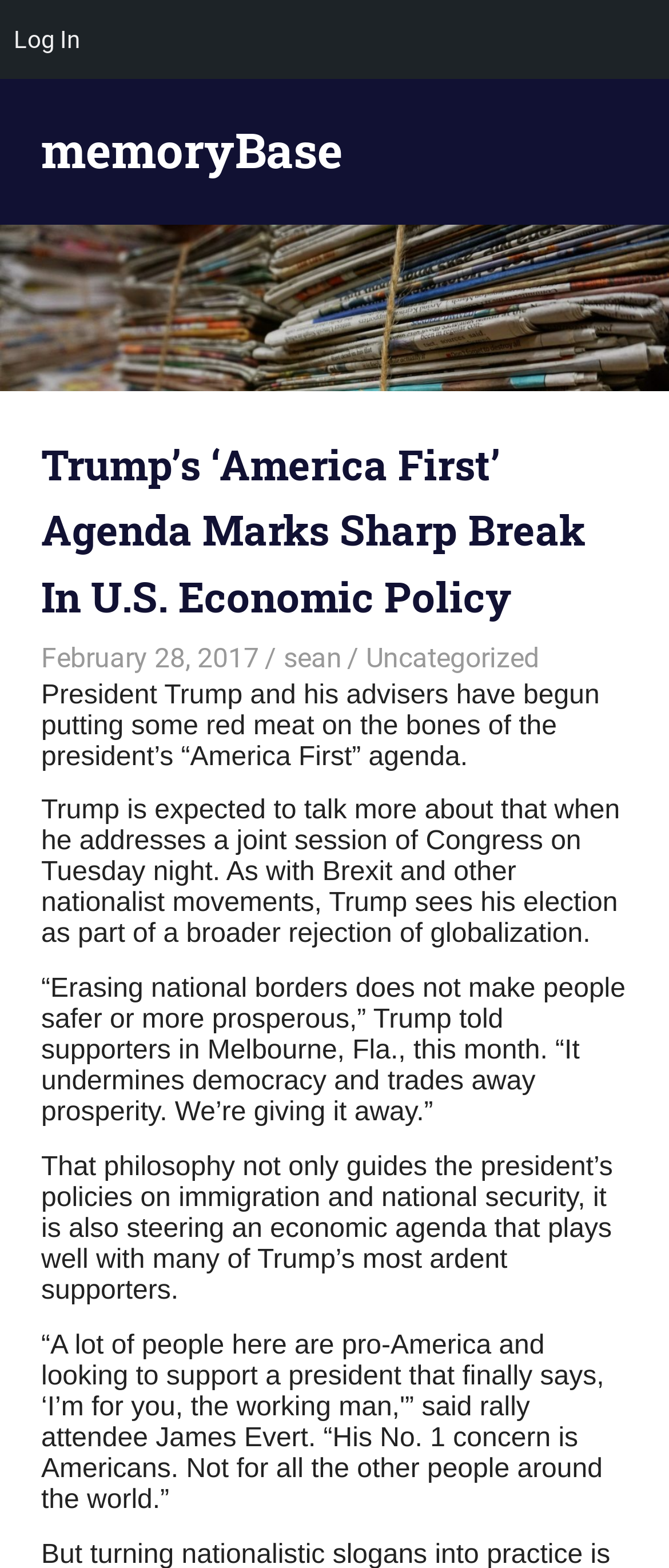When was the article published?
Examine the screenshot and reply with a single word or phrase.

February 28, 2017